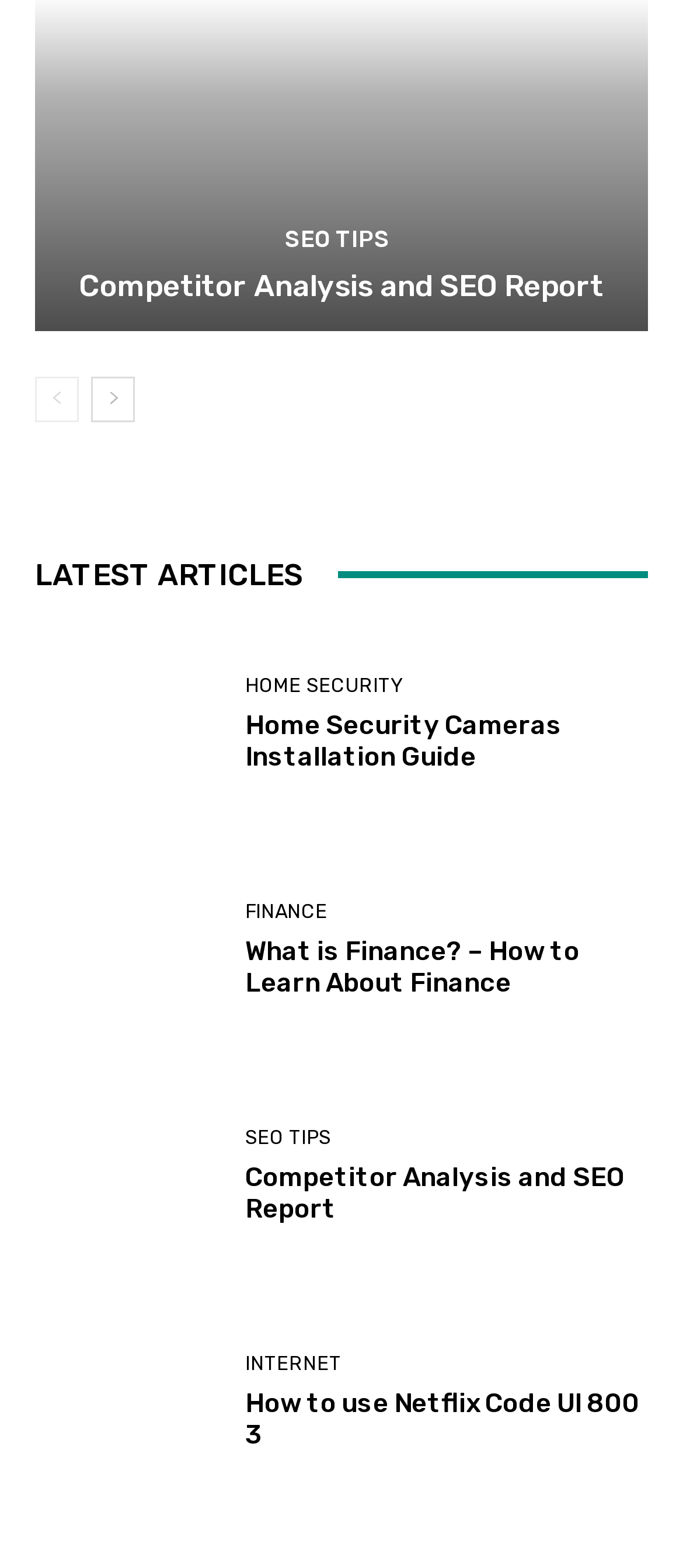With reference to the screenshot, provide a detailed response to the question below:
How many article categories are there?

I counted the number of categories by looking at the links 'HOME SECURITY', 'FINANCE', 'SEO TIPS', and 'INTERNET' which are likely to be categories. There are 4 of them.